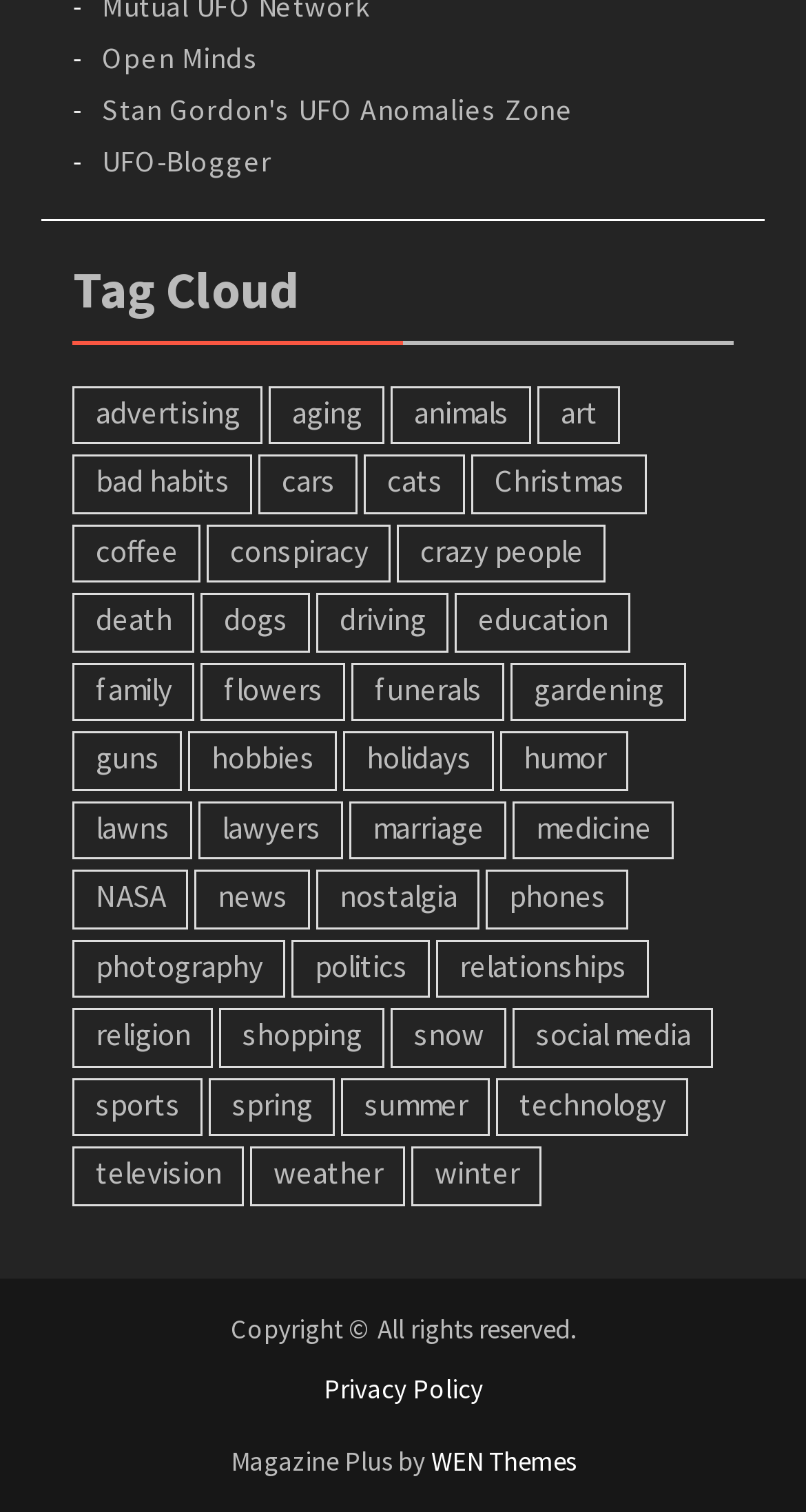Can you pinpoint the bounding box coordinates for the clickable element required for this instruction: "click on the 'Tag Cloud' heading"? The coordinates should be four float numbers between 0 and 1, i.e., [left, top, right, bottom].

[0.091, 0.167, 0.909, 0.228]